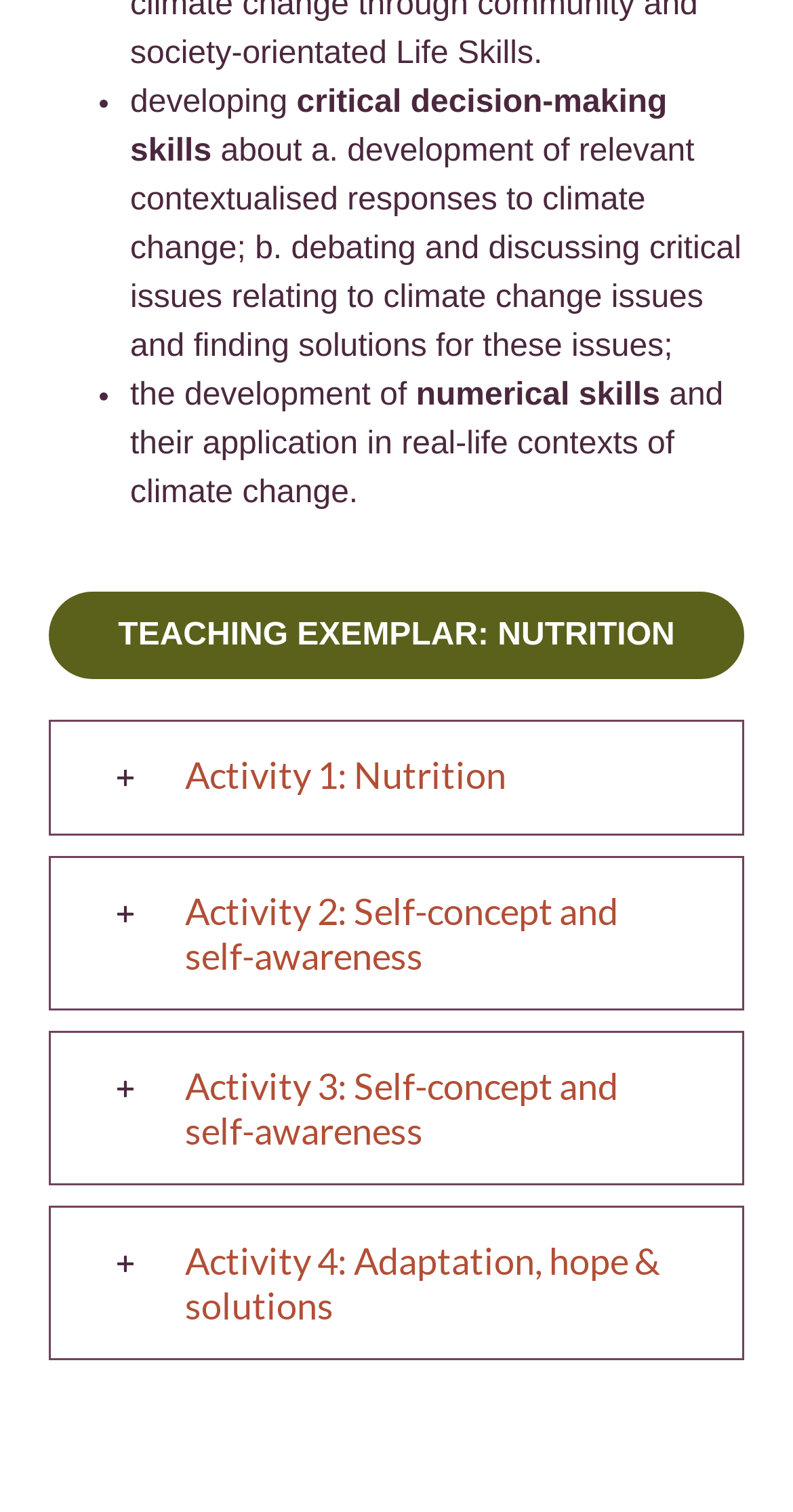Please determine the bounding box coordinates for the element with the description: "Activity 3: Self-concept and self-awareness".

[0.064, 0.683, 0.936, 0.782]